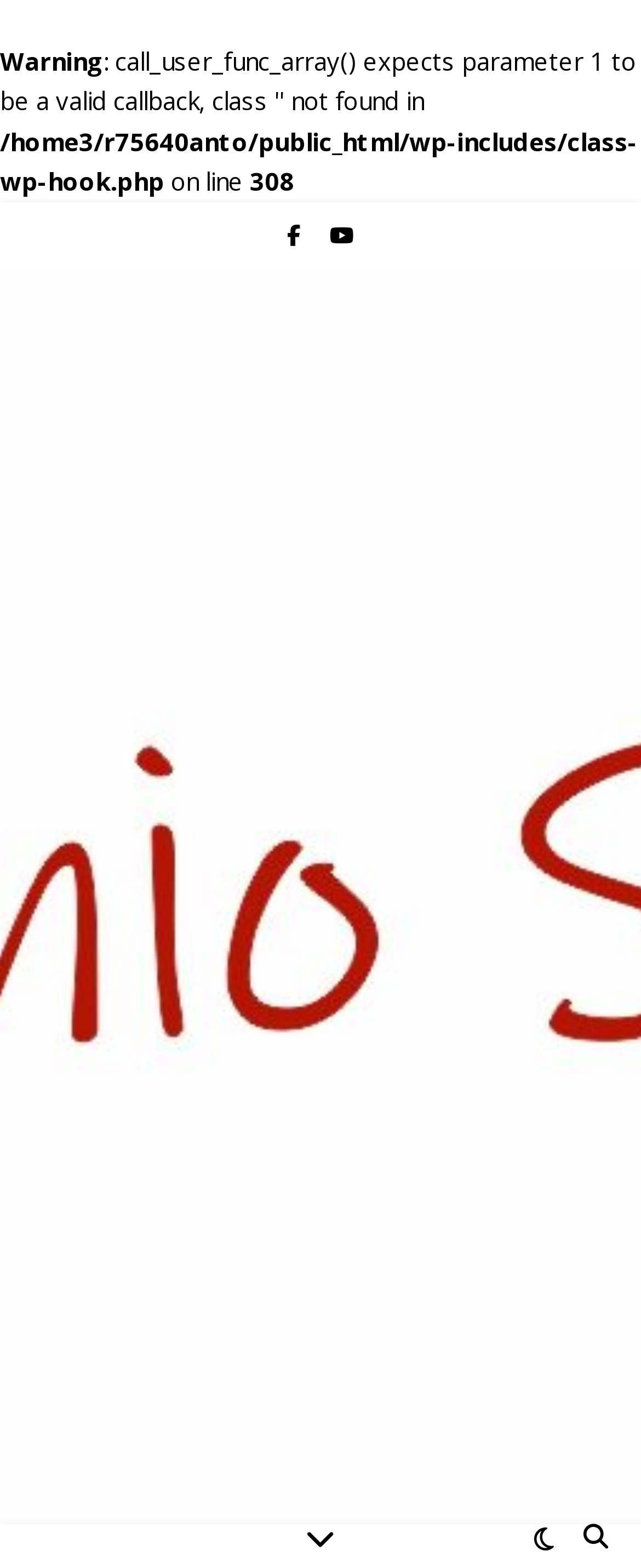What is the file path mentioned on the webpage?
Look at the image and provide a detailed response to the question.

The file path '/home3/r75640anto/public_html/wp-includes/class-wp-hook.php' is mentioned on the webpage, located at [0.0, 0.079, 0.995, 0.126], as a static text element.